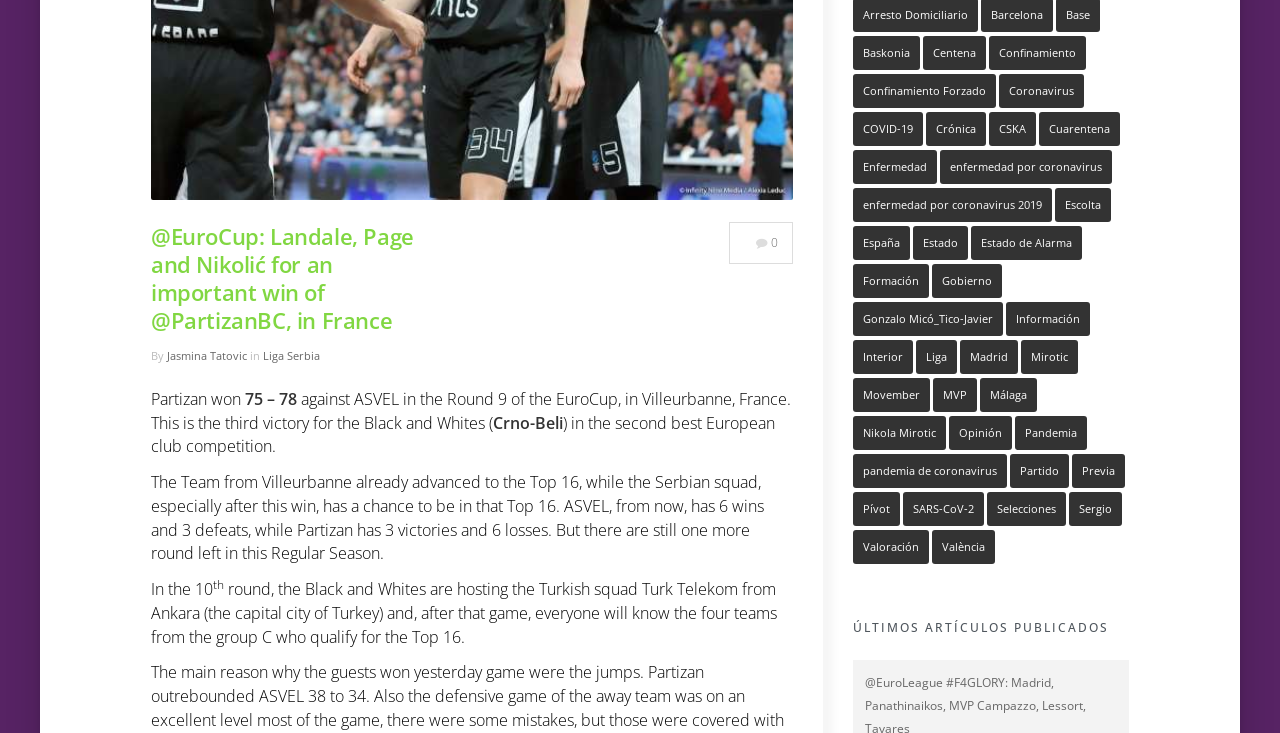Determine the bounding box for the UI element as described: "enfermedad por coronavirus 2019". The coordinates should be represented as four float numbers between 0 and 1, formatted as [left, top, right, bottom].

[0.666, 0.257, 0.822, 0.303]